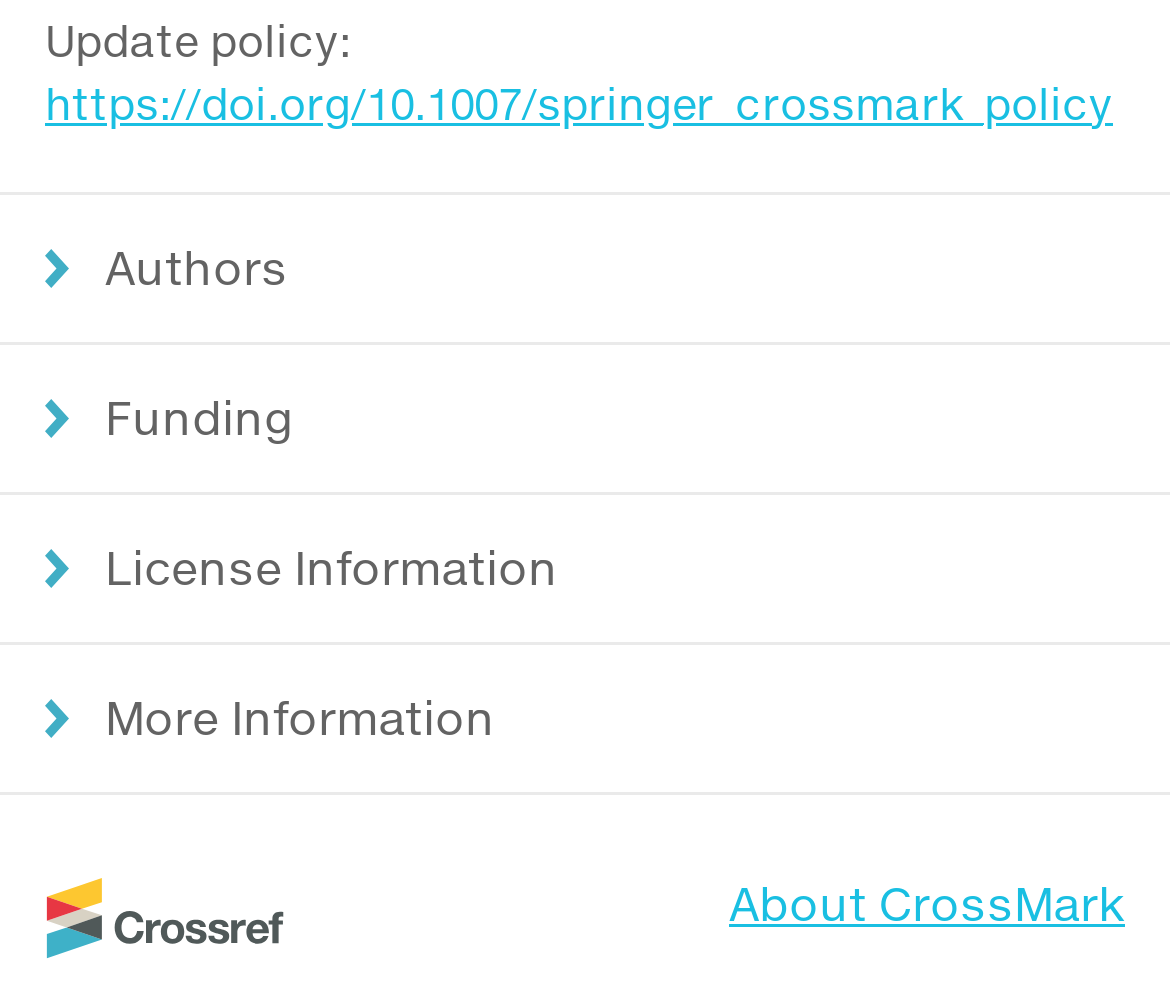Given the description of the UI element: "More Information", predict the bounding box coordinates in the form of [left, top, right, bottom], with each value being a float between 0 and 1.

[0.0, 0.643, 1.0, 0.797]